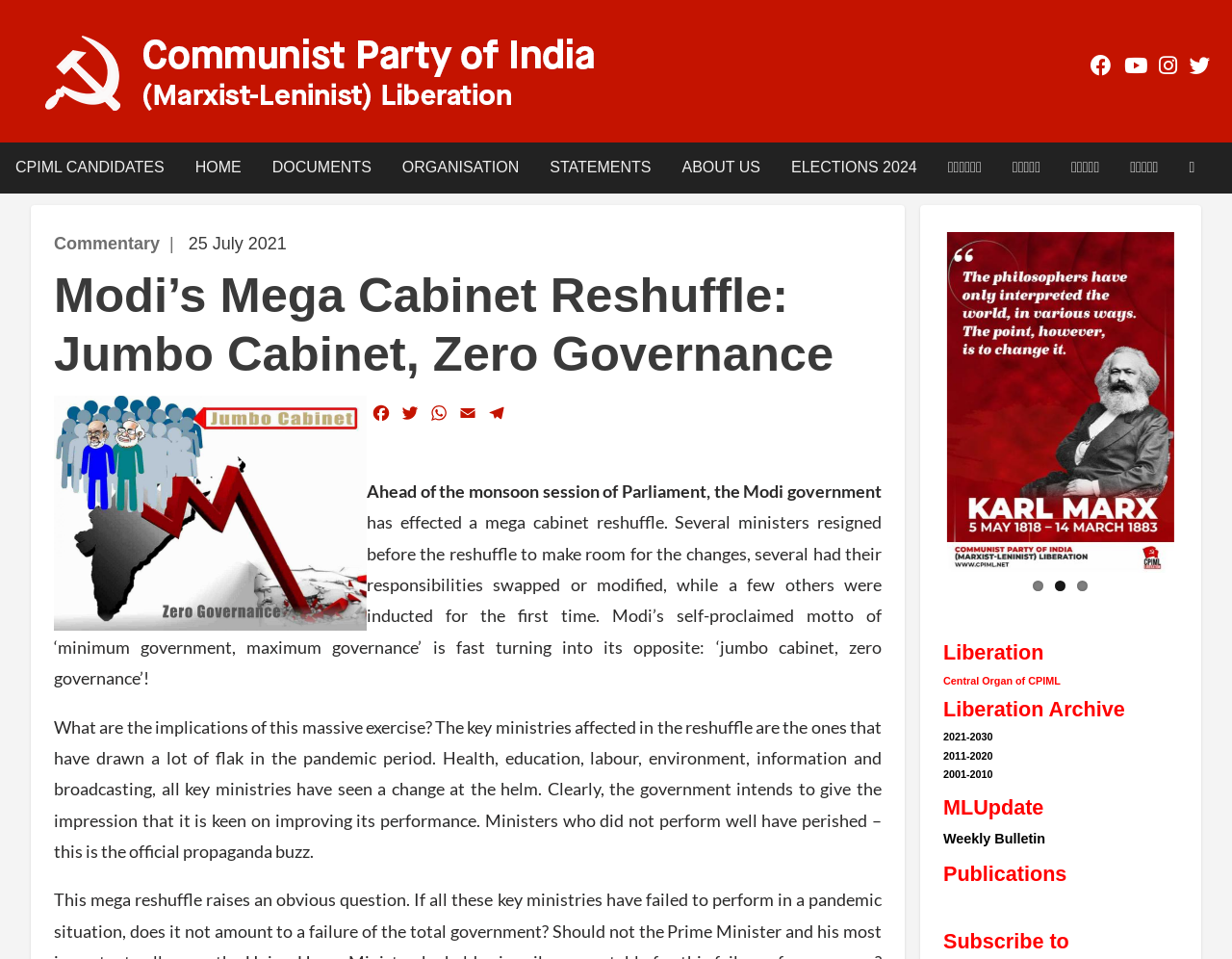Please provide the bounding box coordinates for the element that needs to be clicked to perform the following instruction: "Read the article dated '25 July 2021'". The coordinates should be given as four float numbers between 0 and 1, i.e., [left, top, right, bottom].

[0.153, 0.244, 0.233, 0.264]